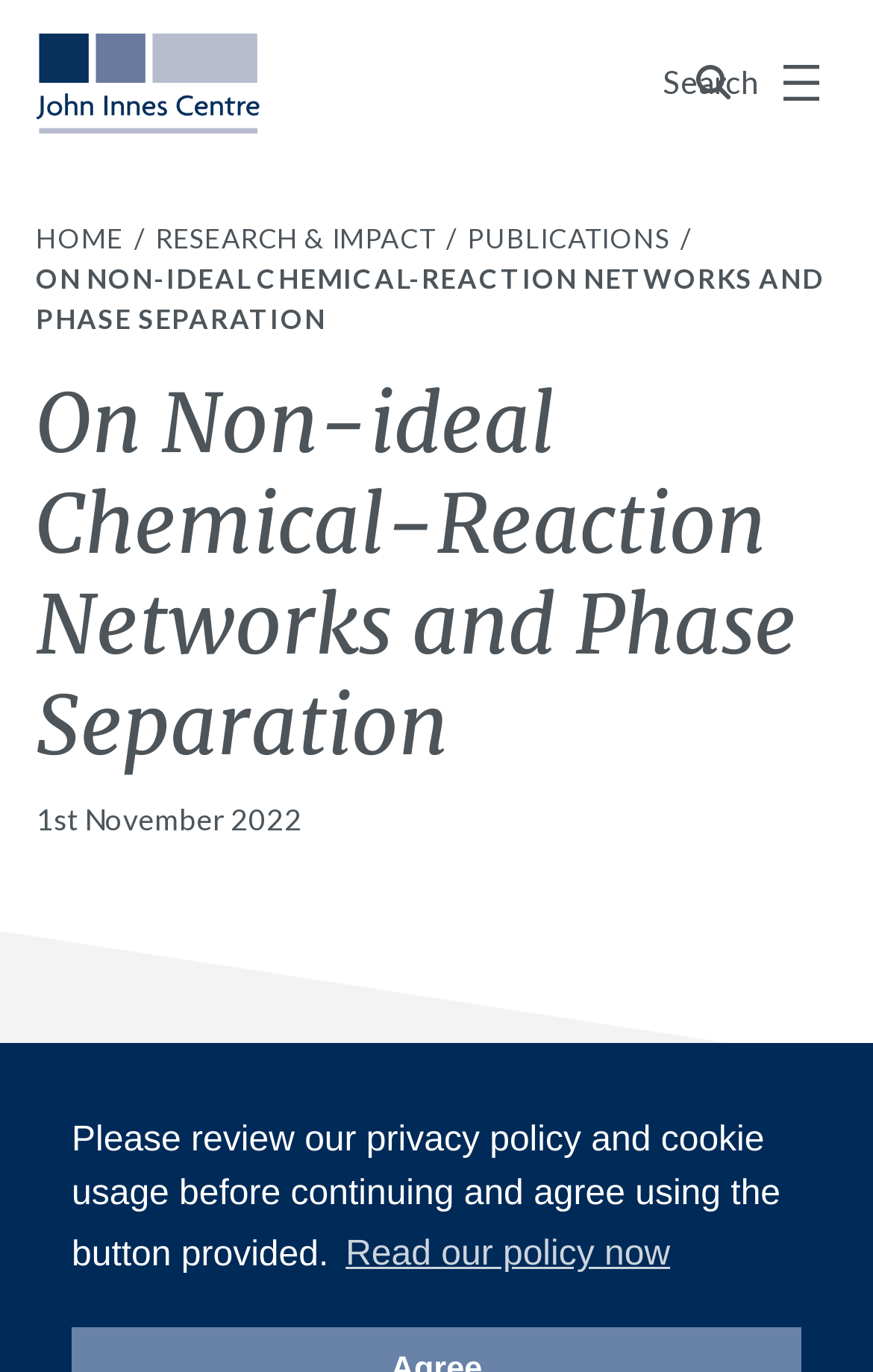How many main navigation links are there?
Please provide a single word or phrase as your answer based on the screenshot.

3